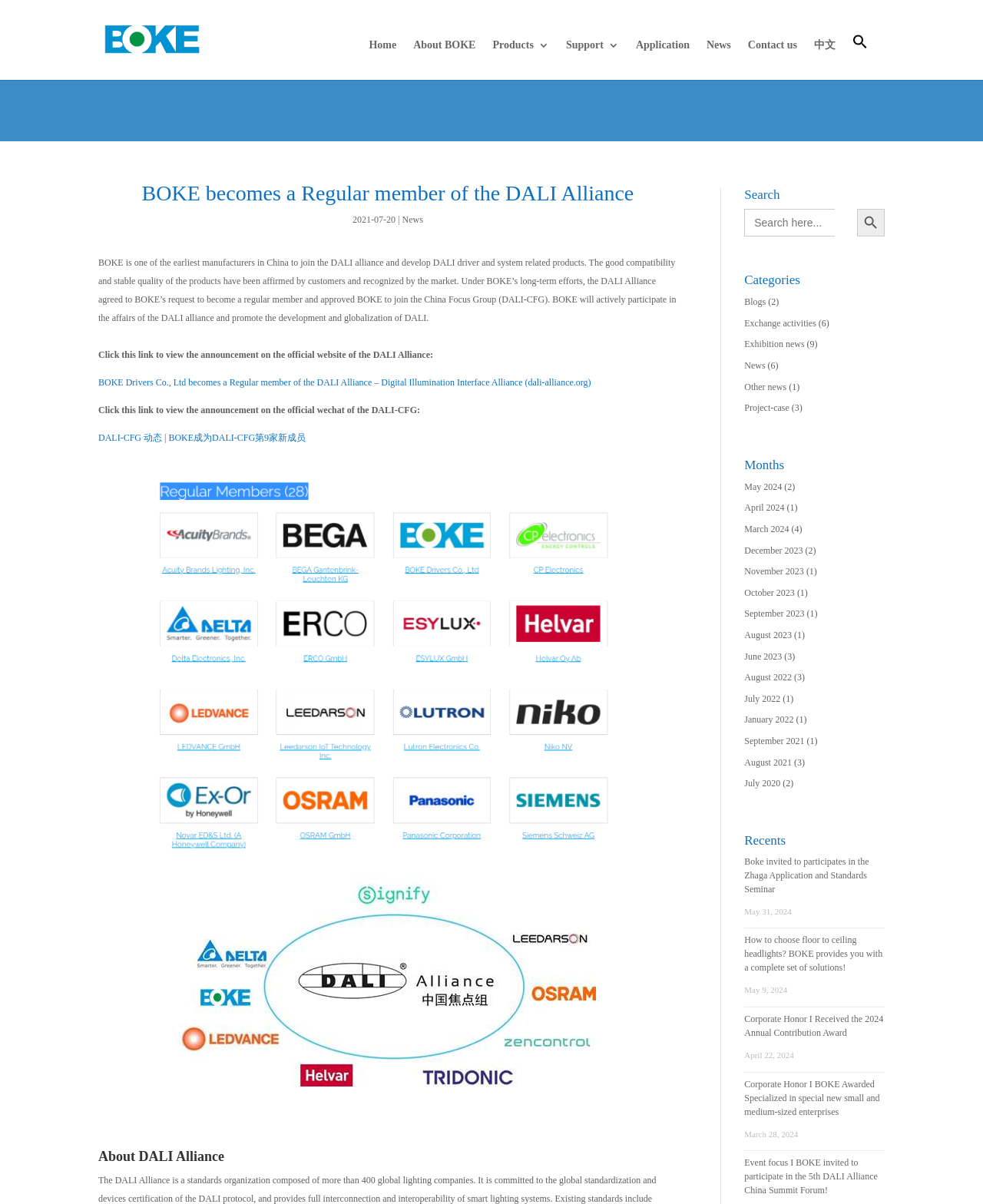Please give a short response to the question using one word or a phrase:
What is the date when BOKE becomes a Regular member of the DALI Alliance?

2021-07-20